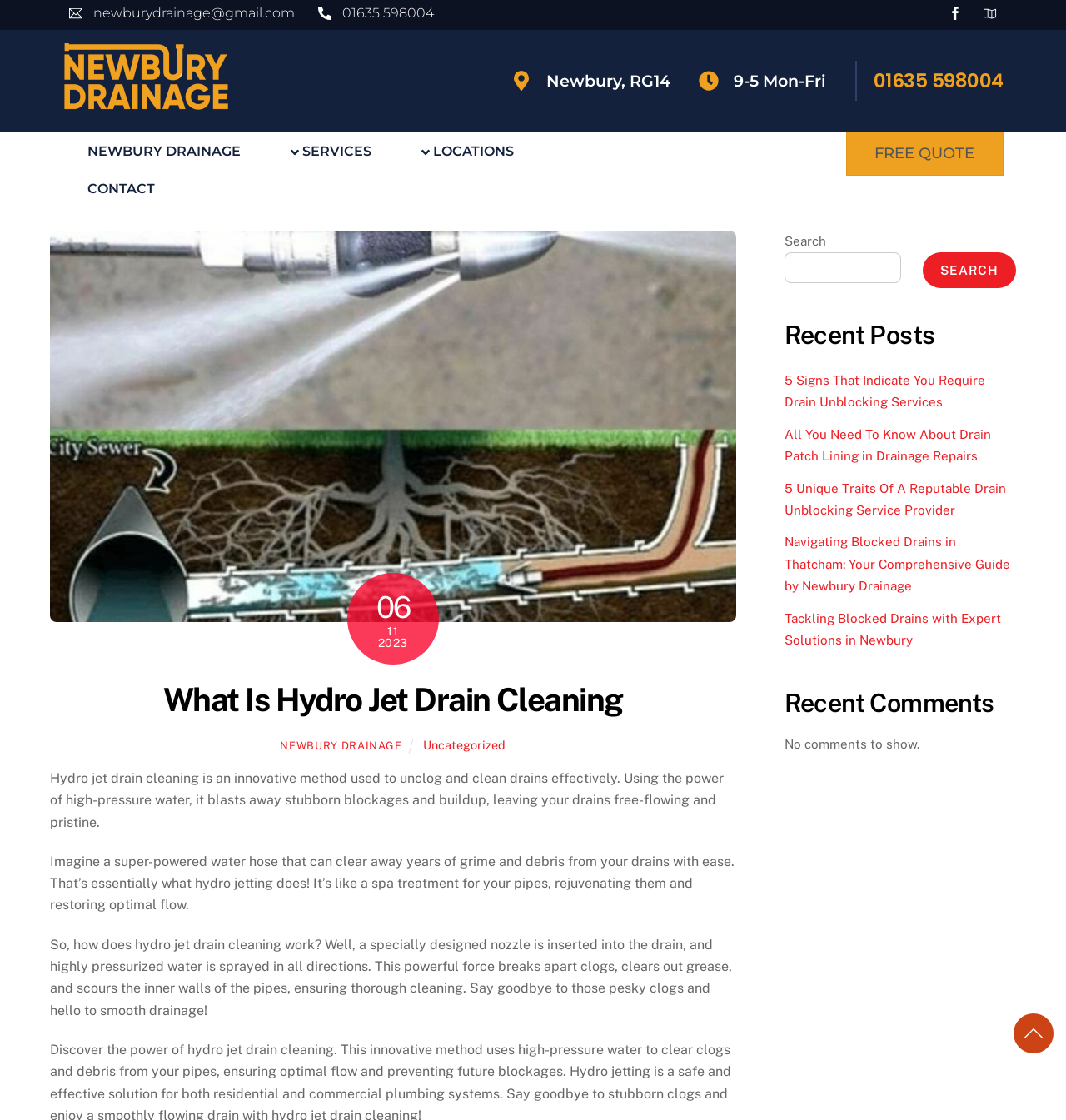Please find the bounding box for the following UI element description. Provide the coordinates in (top-left x, top-left y, bottom-right x, bottom-right y) format, with values between 0 and 1: alt="new-logo" title="new-logo"

[0.059, 0.084, 0.215, 0.109]